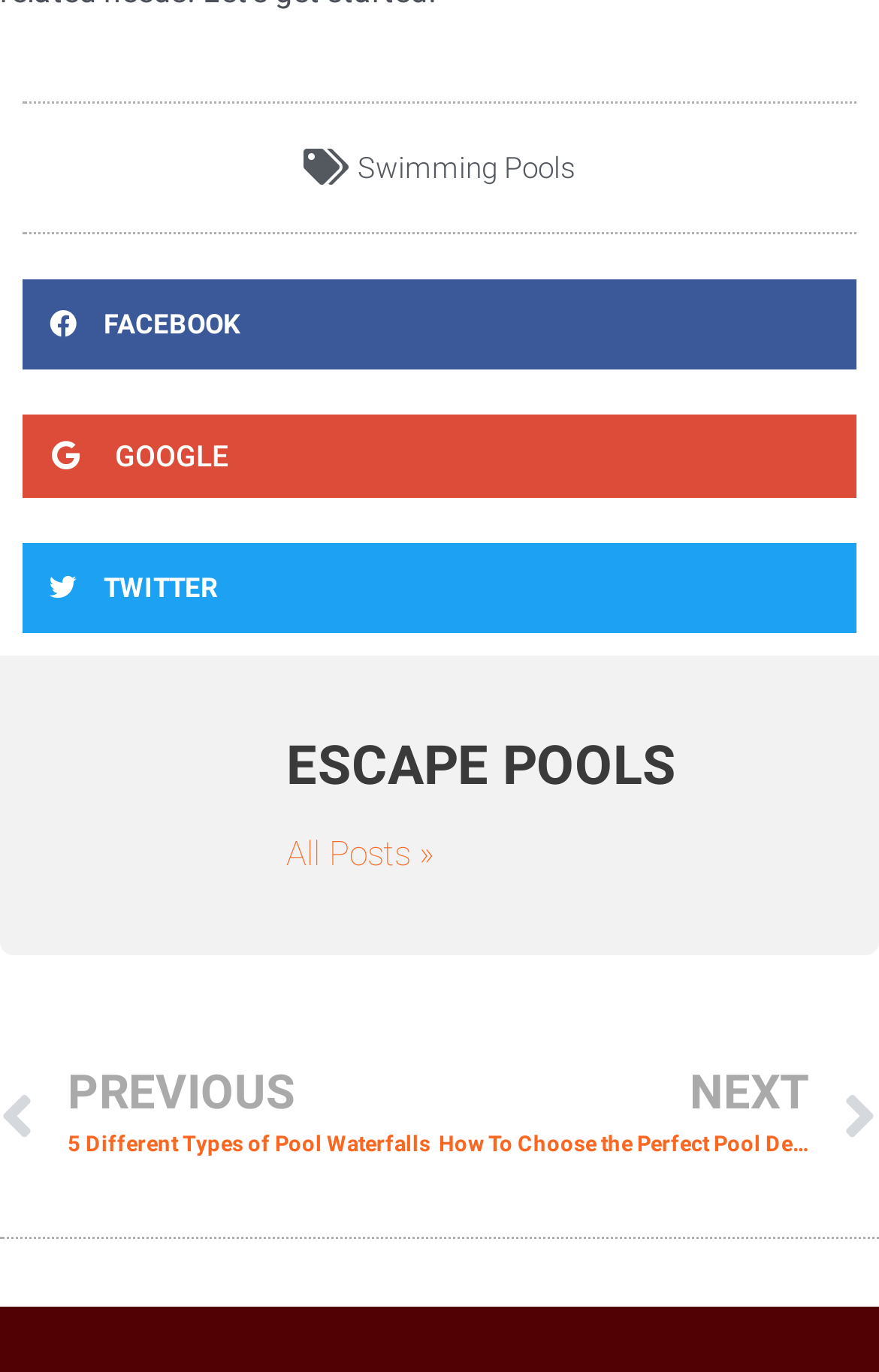Please specify the bounding box coordinates of the clickable region necessary for completing the following instruction: "Go to next page". The coordinates must consist of four float numbers between 0 and 1, i.e., [left, top, right, bottom].

[0.499, 0.779, 0.997, 0.853]